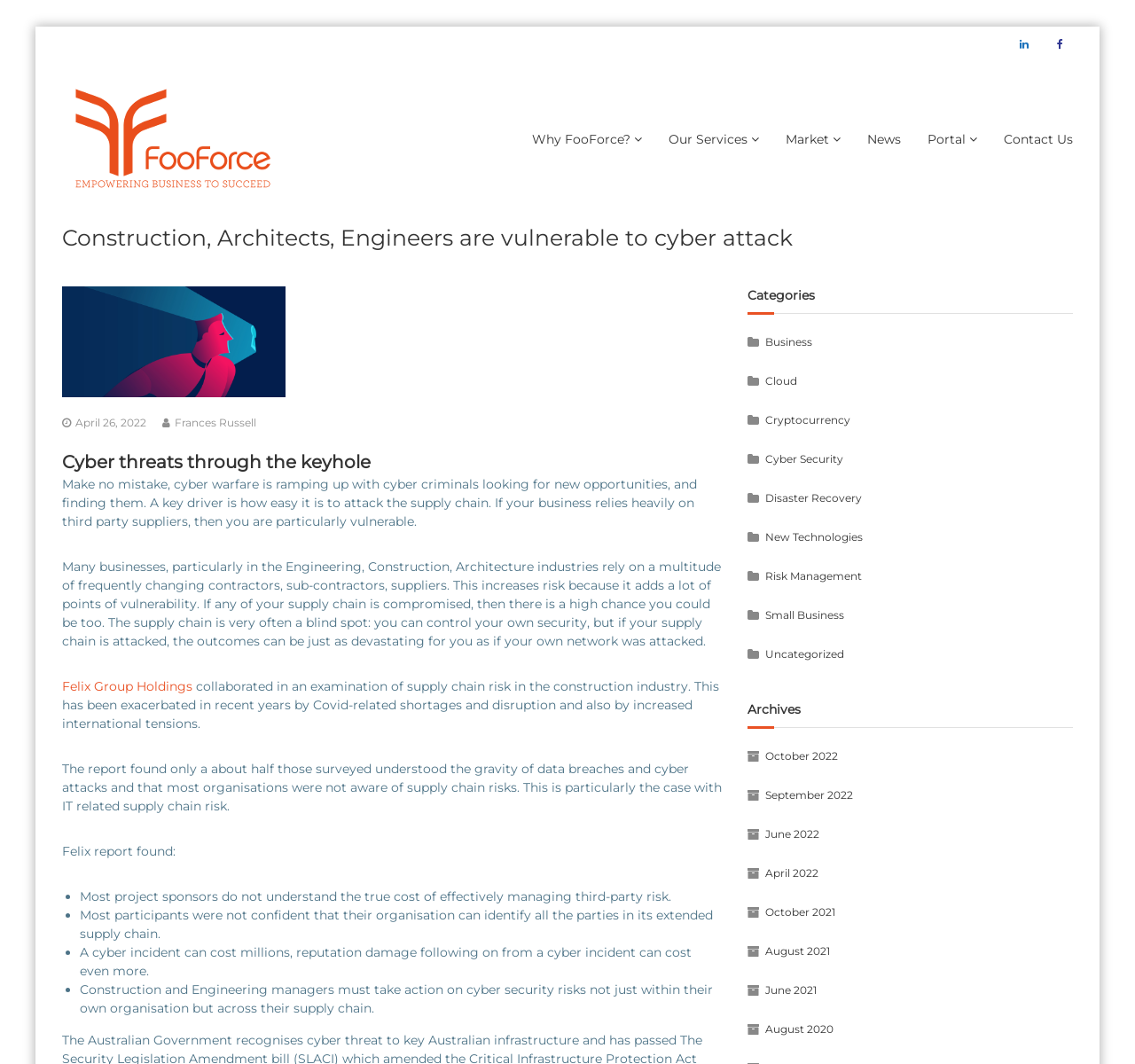Please determine the bounding box coordinates of the element to click in order to execute the following instruction: "Visit the FooForce homepage". The coordinates should be four float numbers between 0 and 1, specified as [left, top, right, bottom].

[0.055, 0.123, 0.25, 0.138]